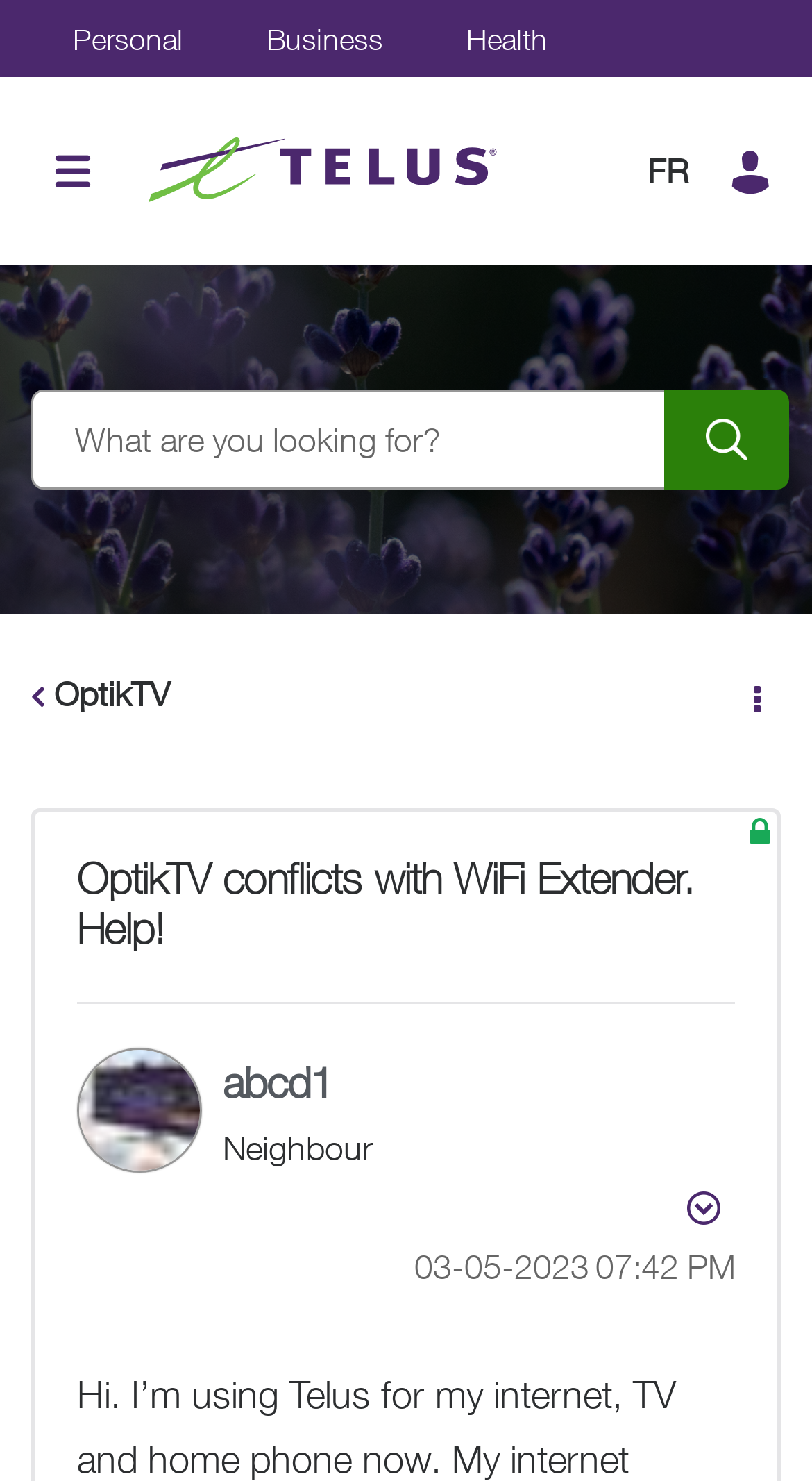Using the format (top-left x, top-left y, bottom-right x, bottom-right y), and given the element description, identify the bounding box coordinates within the screenshot: name="submitContext" value="Search"

[0.818, 0.264, 0.972, 0.331]